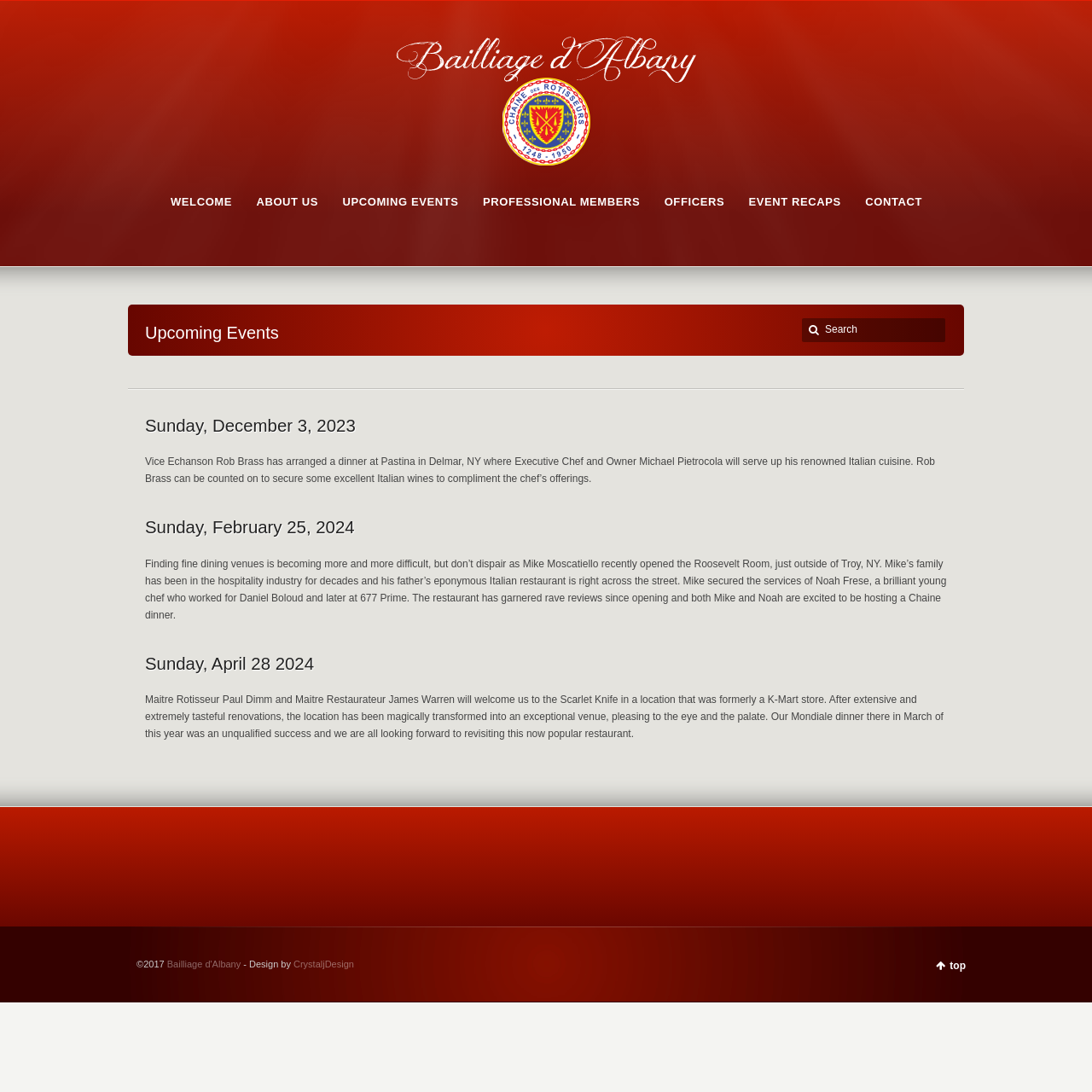Answer with a single word or phrase: 
Who is the owner of the Roosevelt Room?

Mike Moscatiello